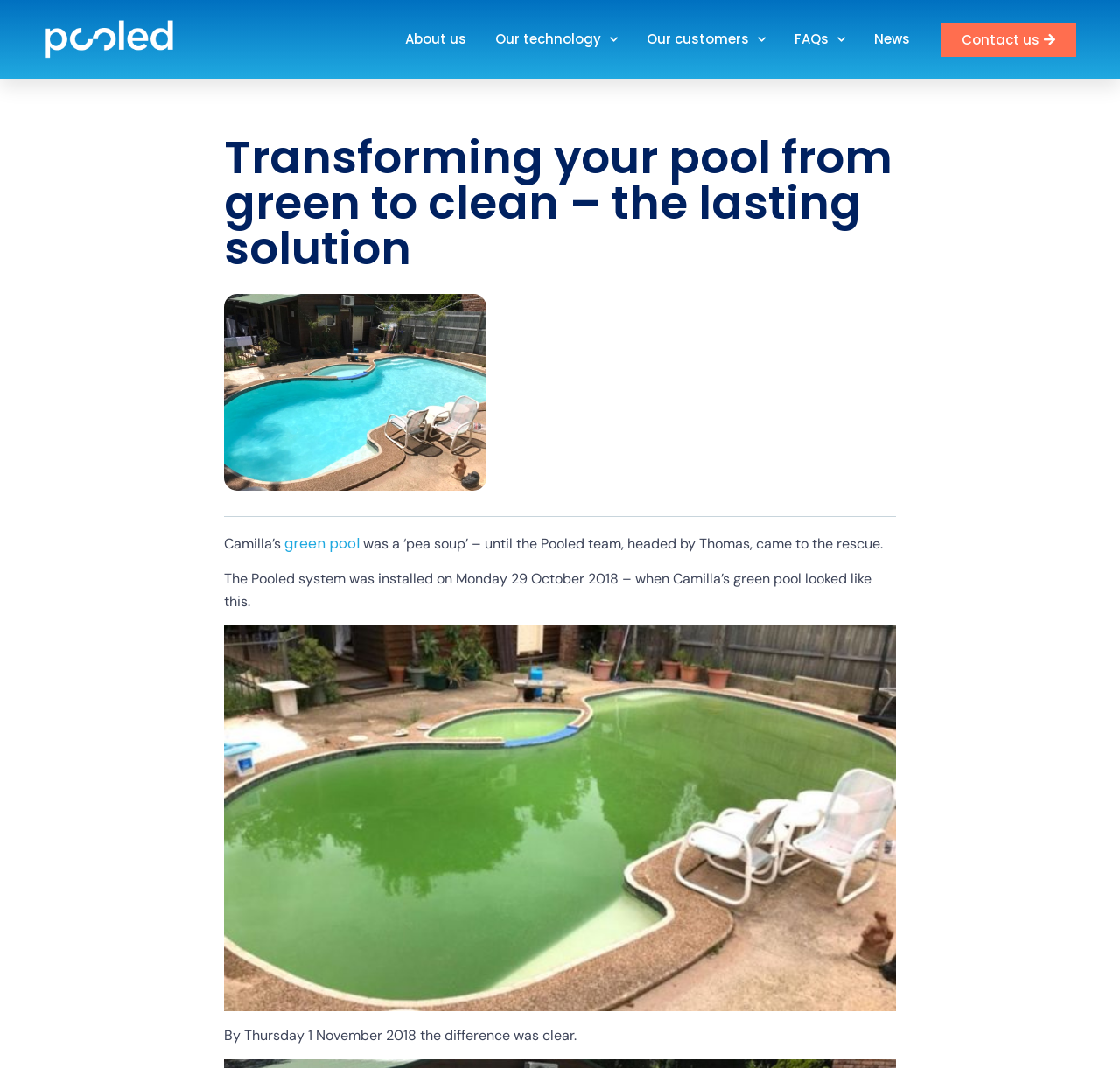Please provide a comprehensive answer to the question based on the screenshot: What is the company name?

The company name is obtained from the top-left corner of the webpage, where the logo and the text 'Pooled Energy' are located.